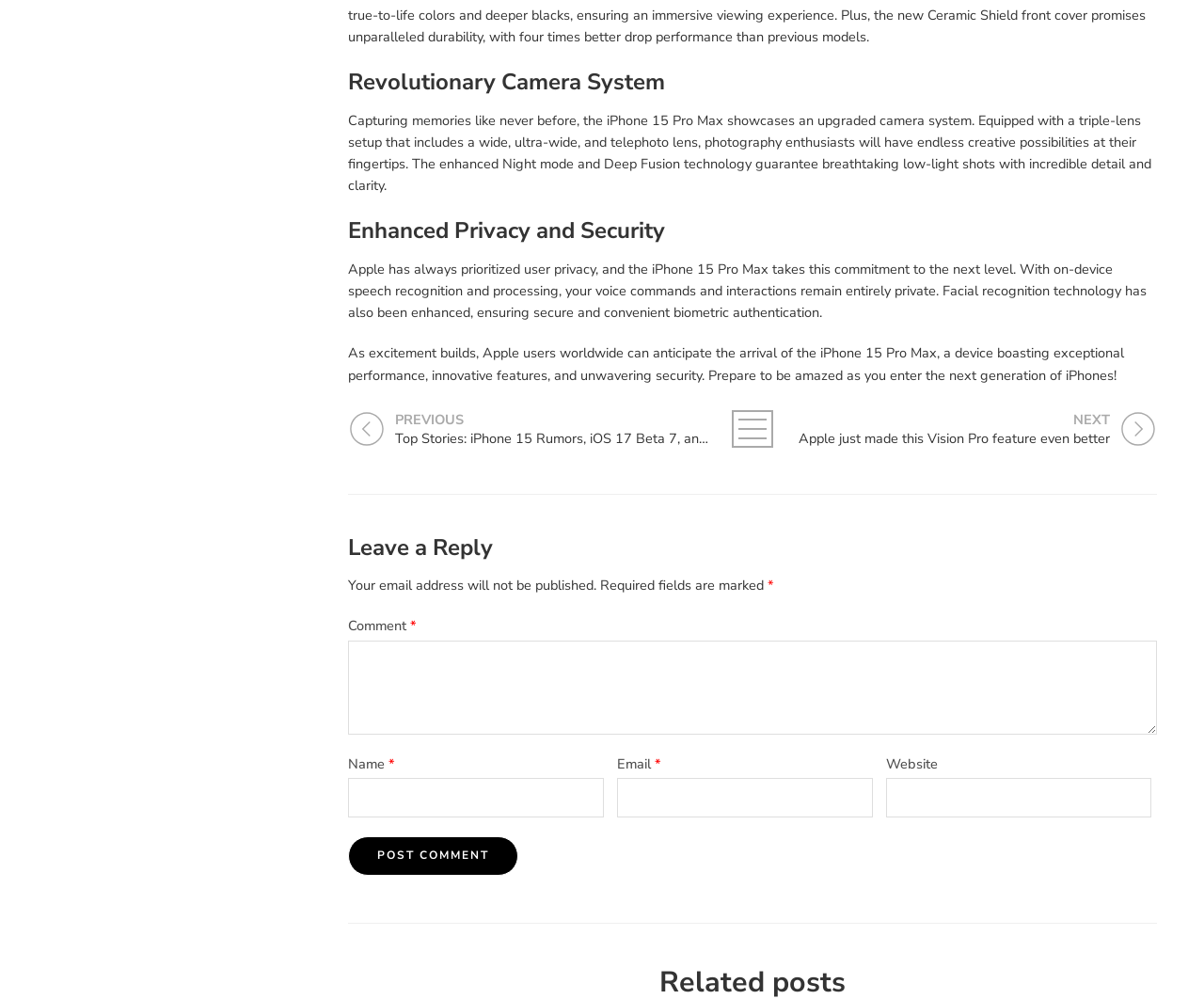Pinpoint the bounding box coordinates of the area that must be clicked to complete this instruction: "Click the 'NEXT' link".

[0.659, 0.41, 0.961, 0.449]